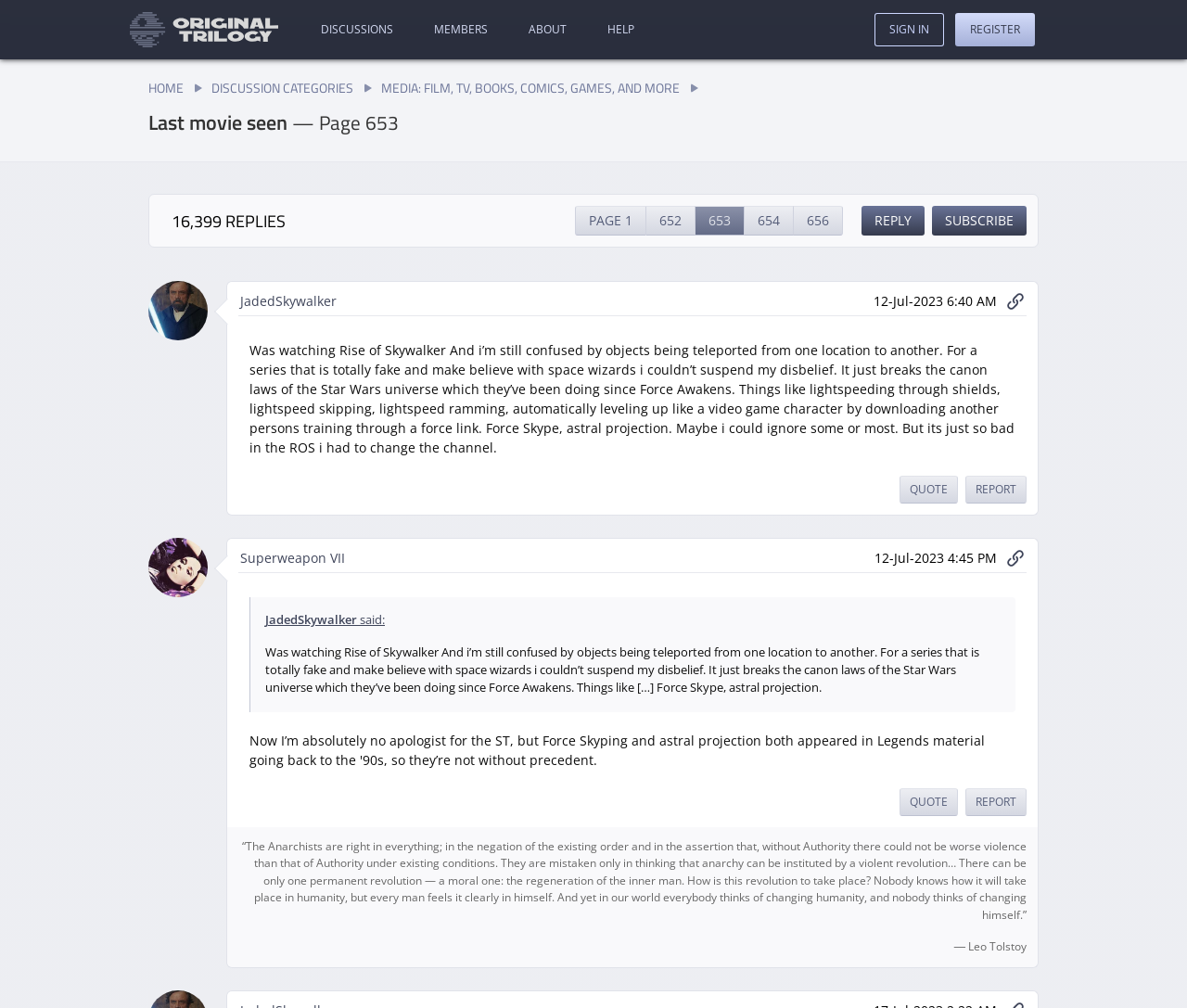Identify the bounding box for the described UI element. Provide the coordinates in (top-left x, top-left y, bottom-right x, bottom-right y) format with values ranging from 0 to 1: JadedSkywalker said:

[0.223, 0.608, 0.324, 0.623]